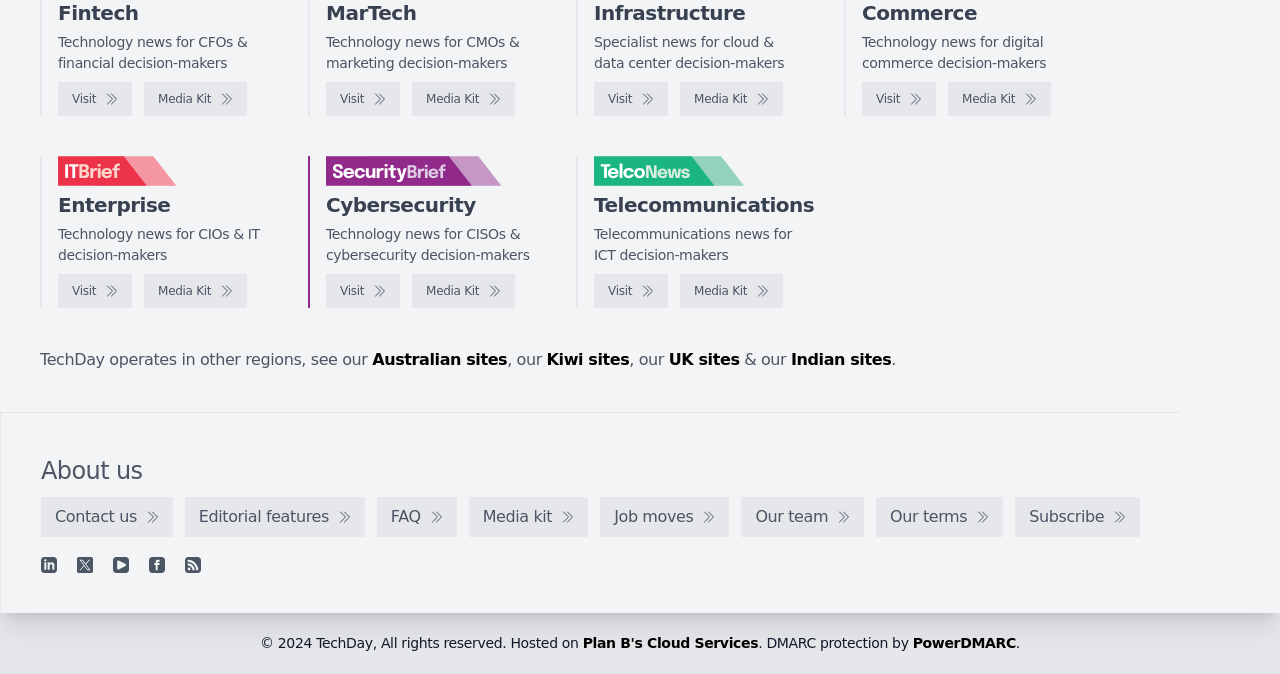Find the bounding box coordinates for the area you need to click to carry out the instruction: "View Media Kit". The coordinates should be four float numbers between 0 and 1, indicated as [left, top, right, bottom].

[0.113, 0.122, 0.193, 0.172]